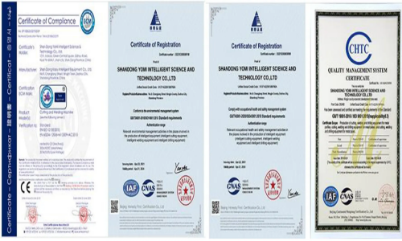Depict the image with a detailed narrative.

The image showcases a series of three certificates issued to Shandong Yomi Intelligent Science and Technology Co., Ltd. These documents signify the company's adherence to industry standards and quality management systems. 

**From left to right**: 

1. The first certificate is labeled as "Certificate of Compliance," featuring logos and seals that indicate recognition by various regulatory bodies. This certificate underscores the company's commitment to meeting safety and quality benchmarks.

2. The second certificate, titled "Certificate of Registration," highlights the official registration of the company, validating its operational legitimacy and compliance with legal requirements.

3. The third certificate is a "Quality Management System Certificate" from CHTC, showcasing the company's dedication to quality management practices in its processes.

Each certificate is adorned with multiple logos from certification authorities, illustrating the company's credibility in the field. This collection effectively communicates the firm’s commitment to excellence and regulatory adherence in its industry.